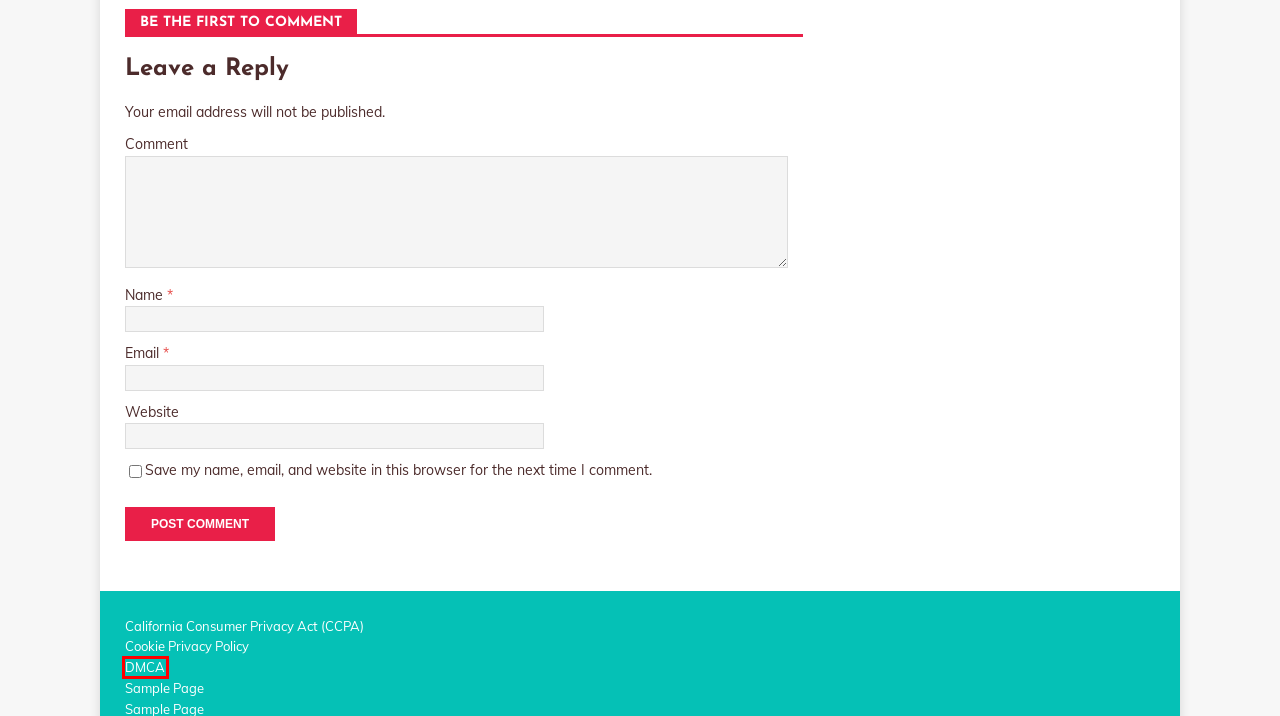You are given a screenshot of a webpage with a red rectangle bounding box around a UI element. Select the webpage description that best matches the new webpage after clicking the element in the bounding box. Here are the candidates:
A. Health insurance benefits – Safe life
B. February 2024 – Safe life
C. Safe life – My Safe life Blog
D. MH Magazine WordPress Theme | Responsive News & Magazine Theme
E. Cookie Privacy Policy – Safe life
F. California Consumer Privacy Act (CCPA) – Safe life
G. DMCA – Safe life
H. Sample Page – Safe life

G